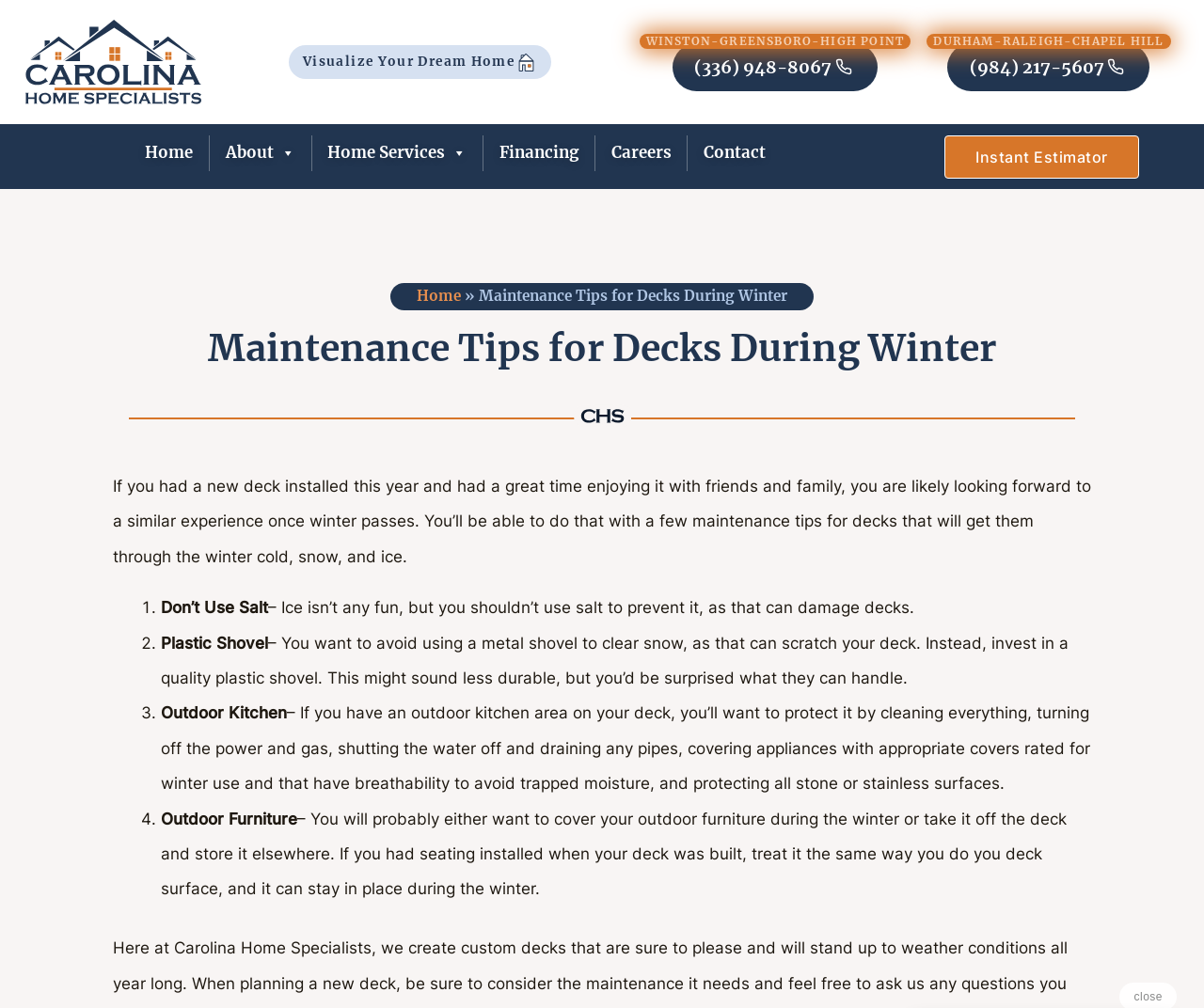How many areas are served by Carolina Home Specialists?
Please give a detailed and elaborate answer to the question based on the image.

I found the answer by looking at the static text elements 'WINSTON-GREENSBORO-HIGH POINT' and 'DURHAM-RALEIGH-CHAPEL HILL' which suggest that Carolina Home Specialists serve two areas.